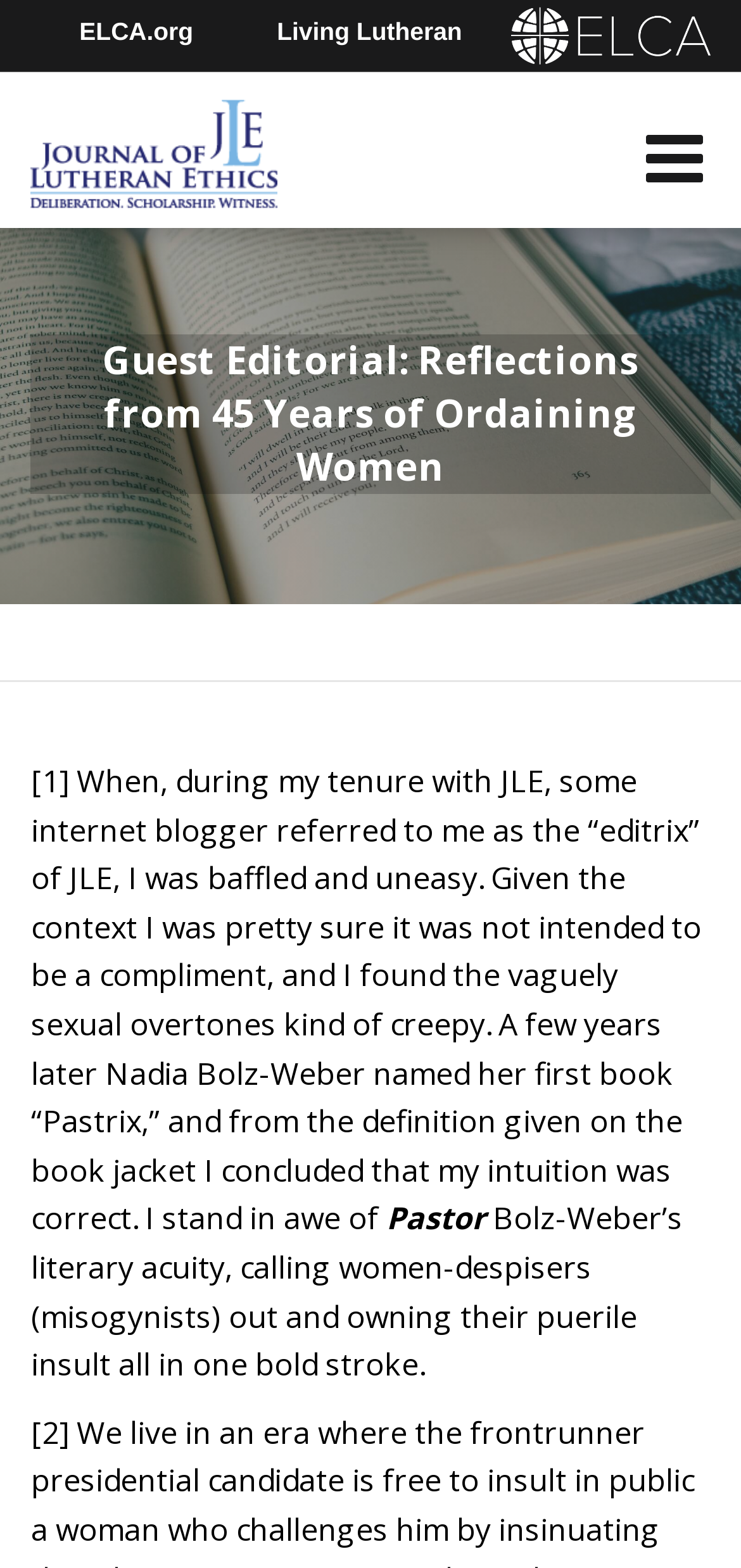Find the bounding box coordinates of the UI element according to this description: "under 21".

None